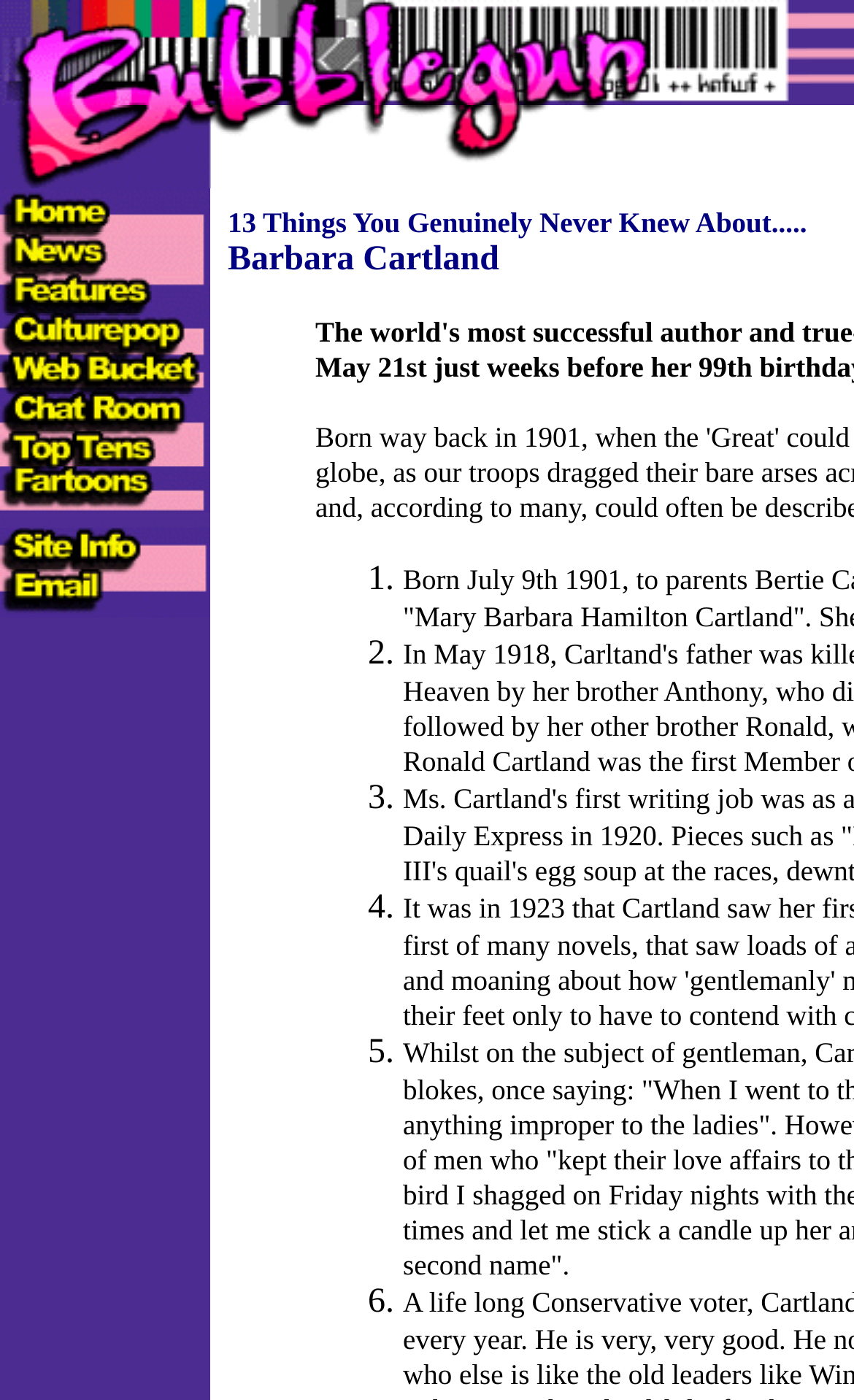What is the width of the first image?
Relying on the image, give a concise answer in one word or a brief phrase.

0.336